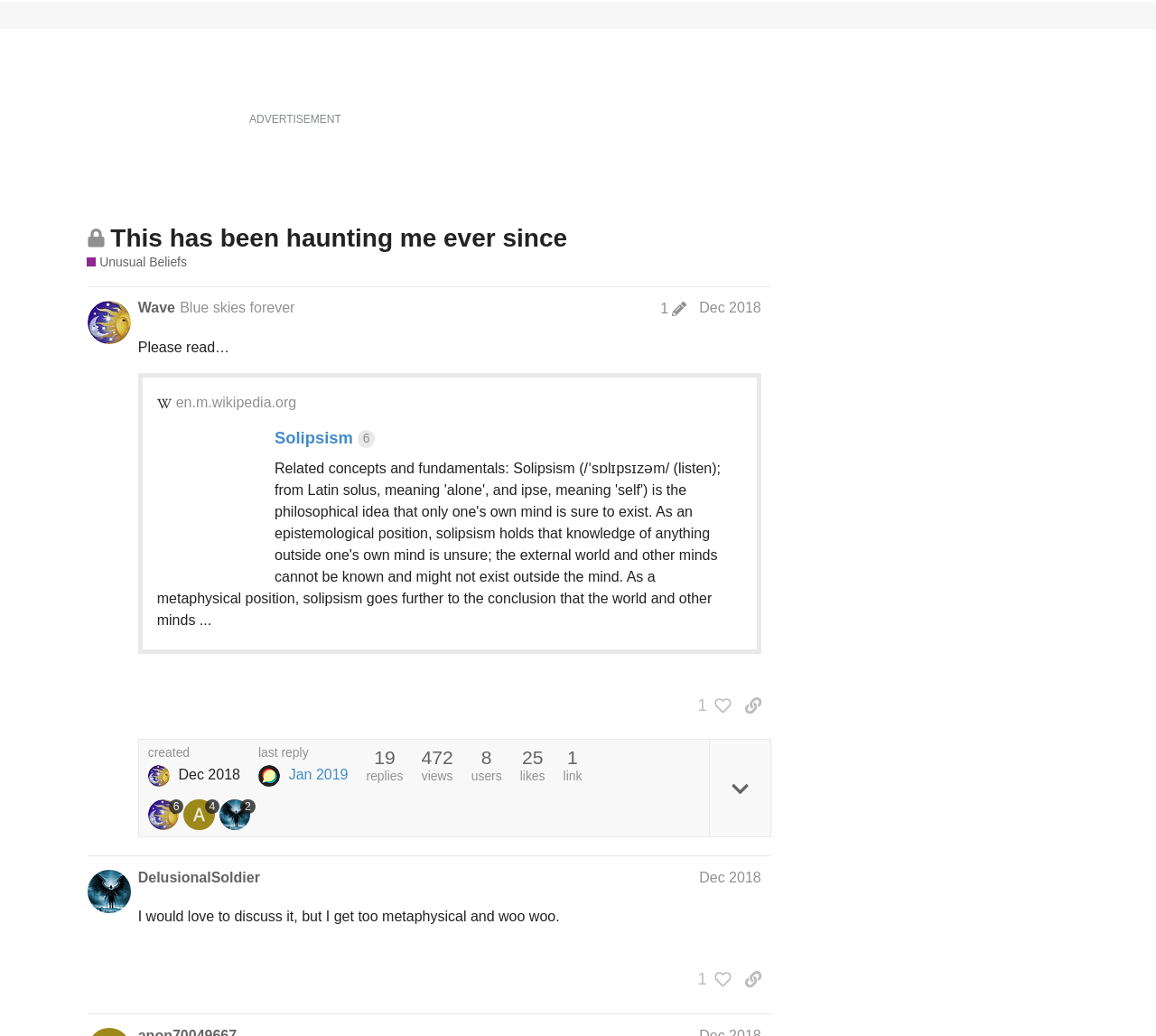Mark the bounding box of the element that matches the following description: "Solipsism & Sz".

[0.162, 0.151, 0.245, 0.166]